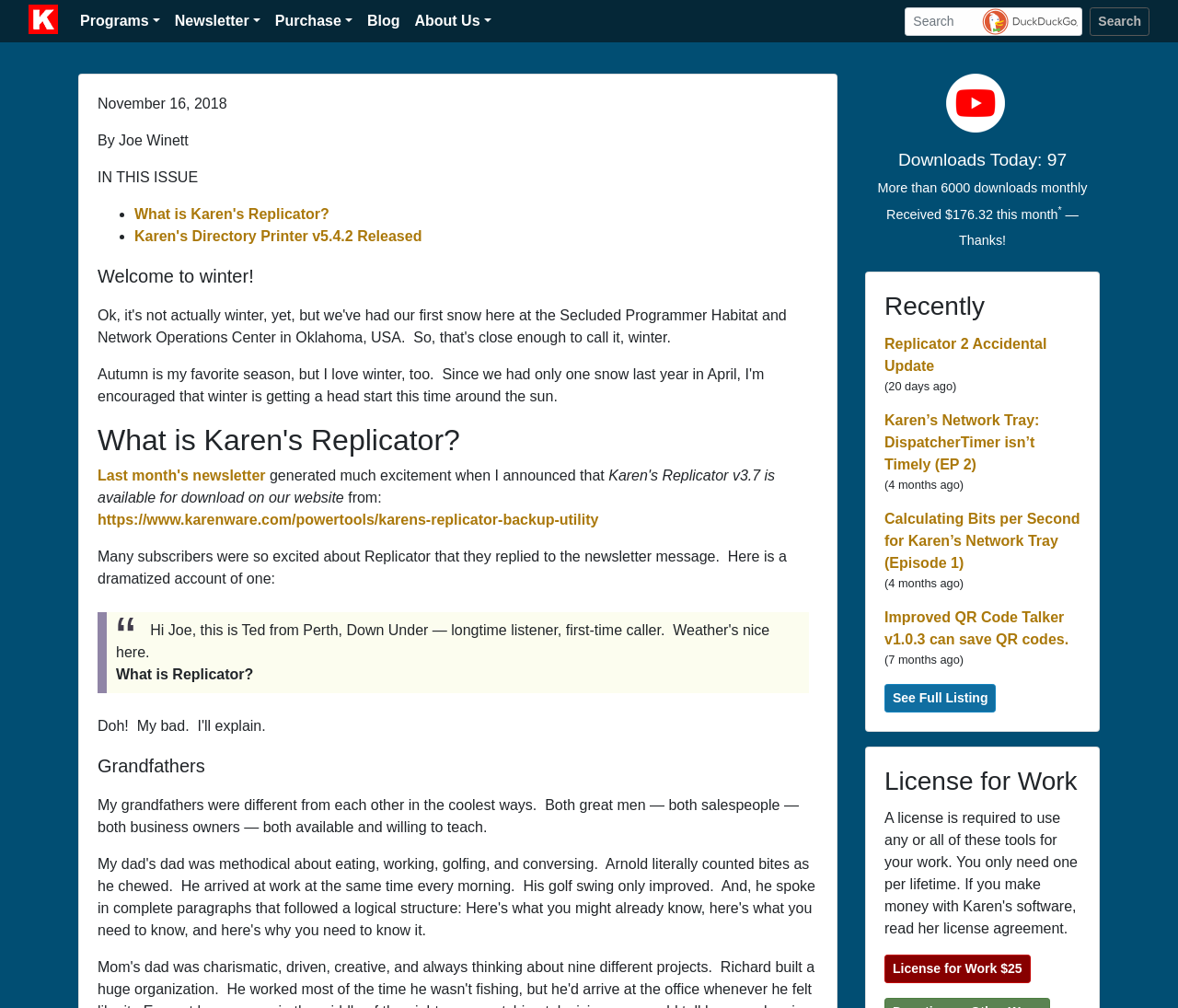Please answer the following question as detailed as possible based on the image: 
What is the title of the blockquote section?

The blockquote section has a title 'What is Replicator?', which is a question related to Karen's Replicator software.